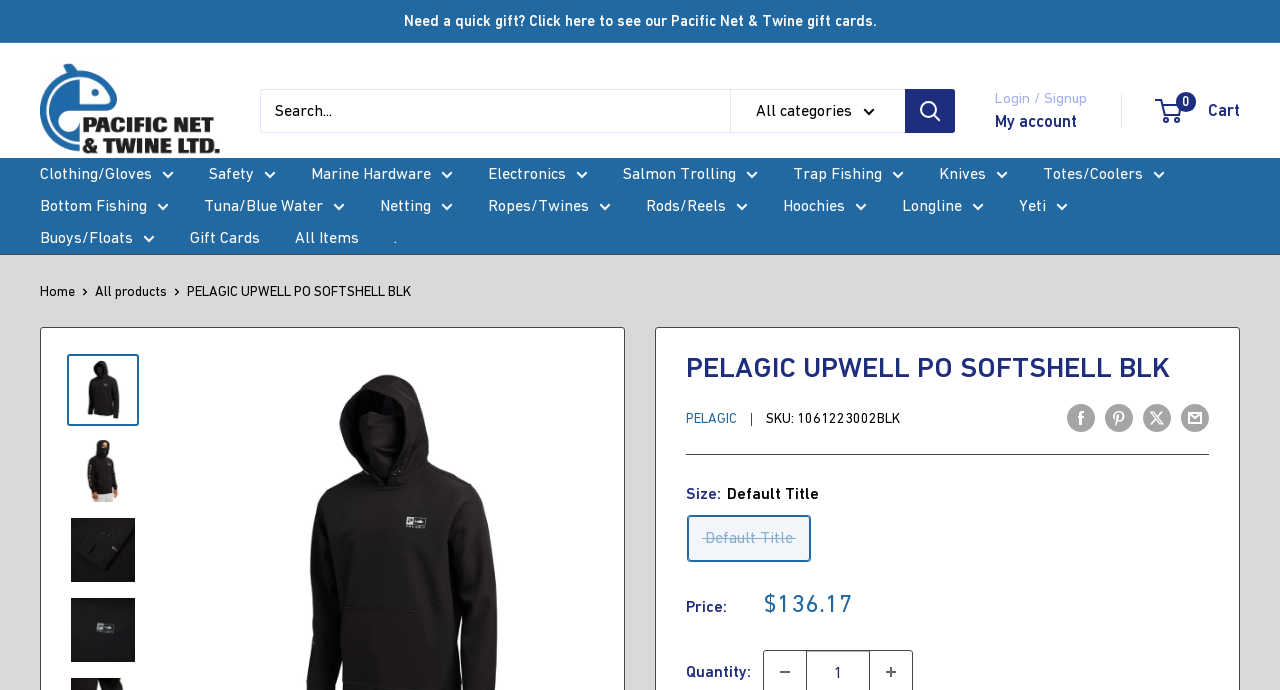Pinpoint the bounding box coordinates for the area that should be clicked to perform the following instruction: "Search for products".

[0.203, 0.128, 0.746, 0.192]